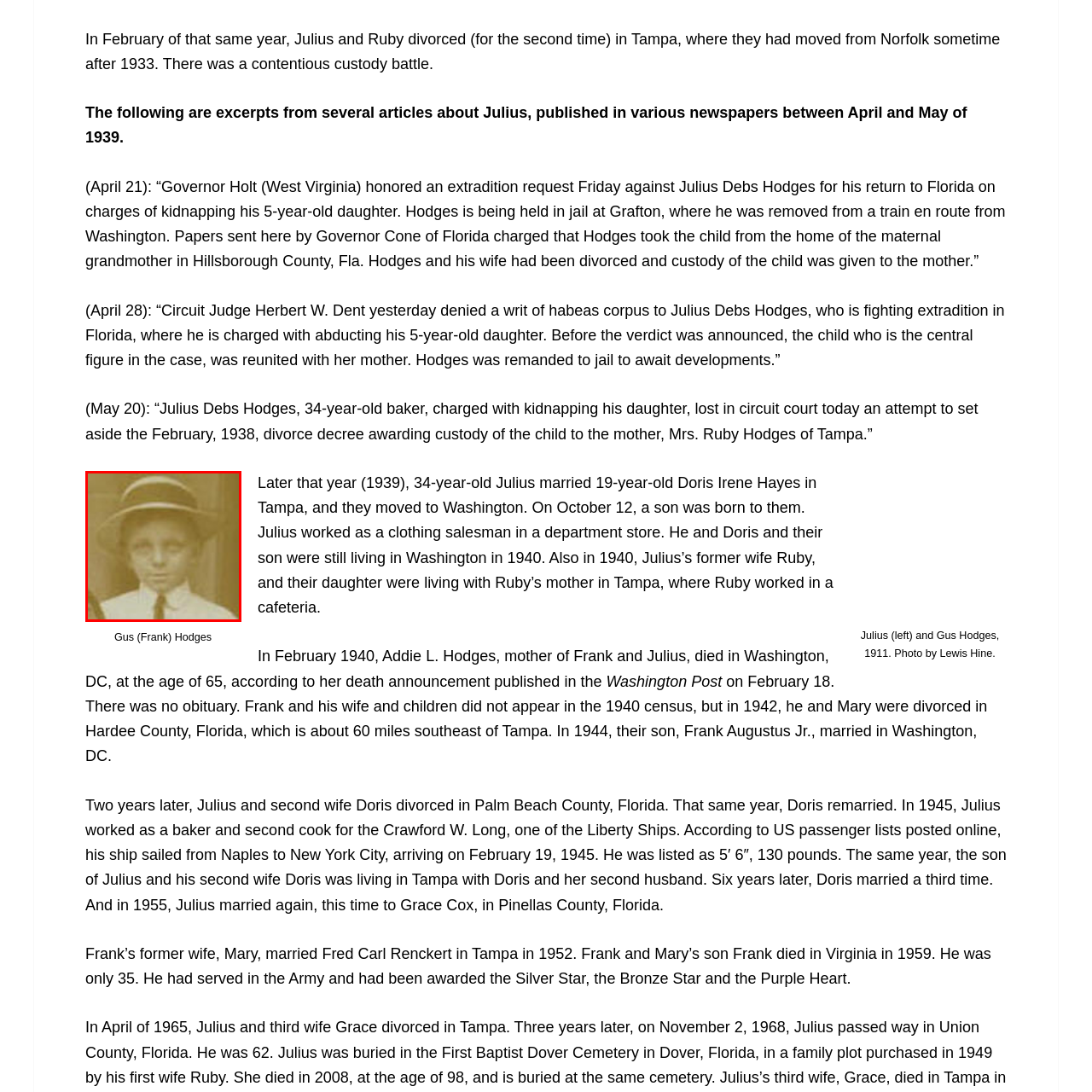Who is Julius Debs Hodges related to? Inspect the image encased in the red bounding box and answer using only one word or a brief phrase.

Gus